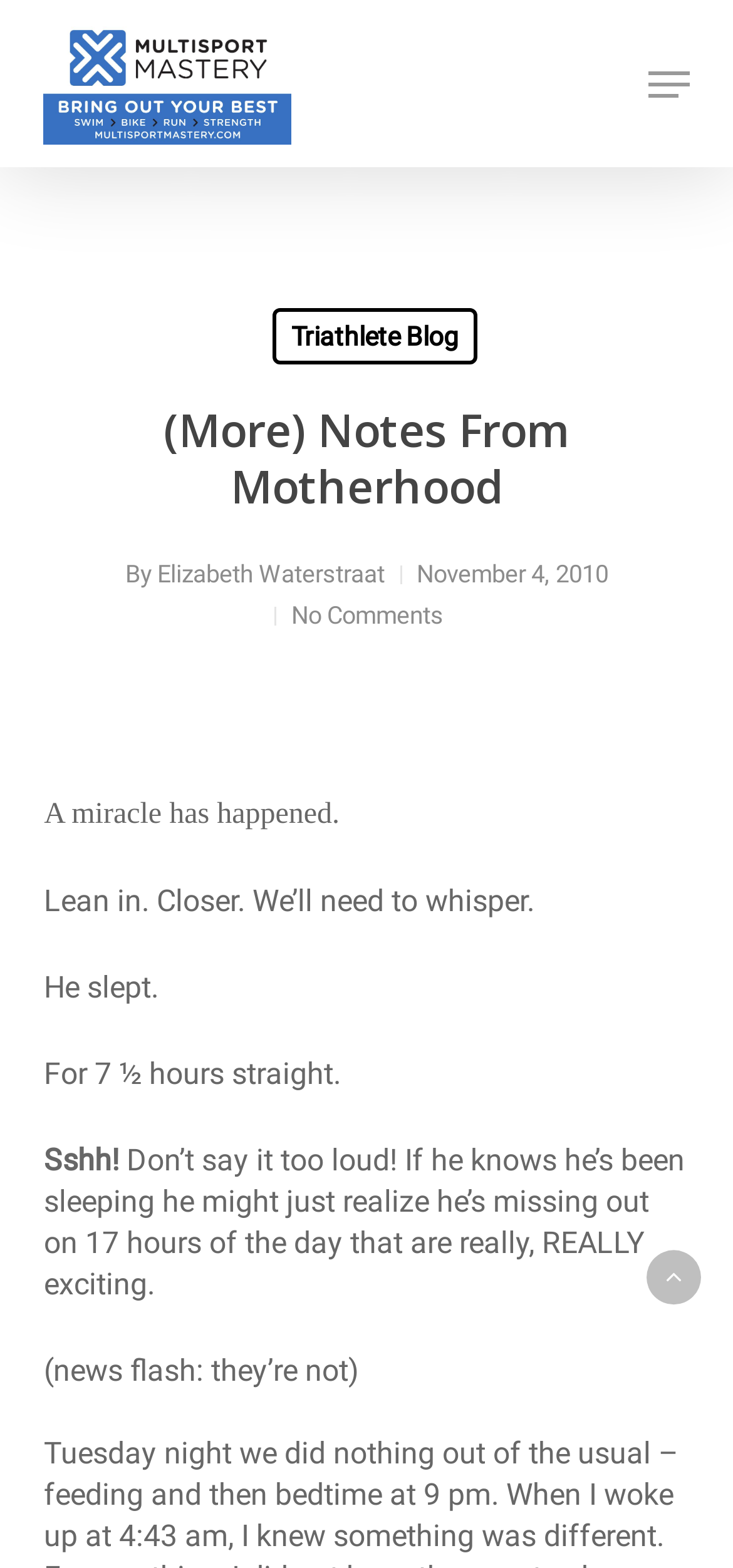Give a one-word or short phrase answer to this question: 
What is the date of the article?

November 4, 2010